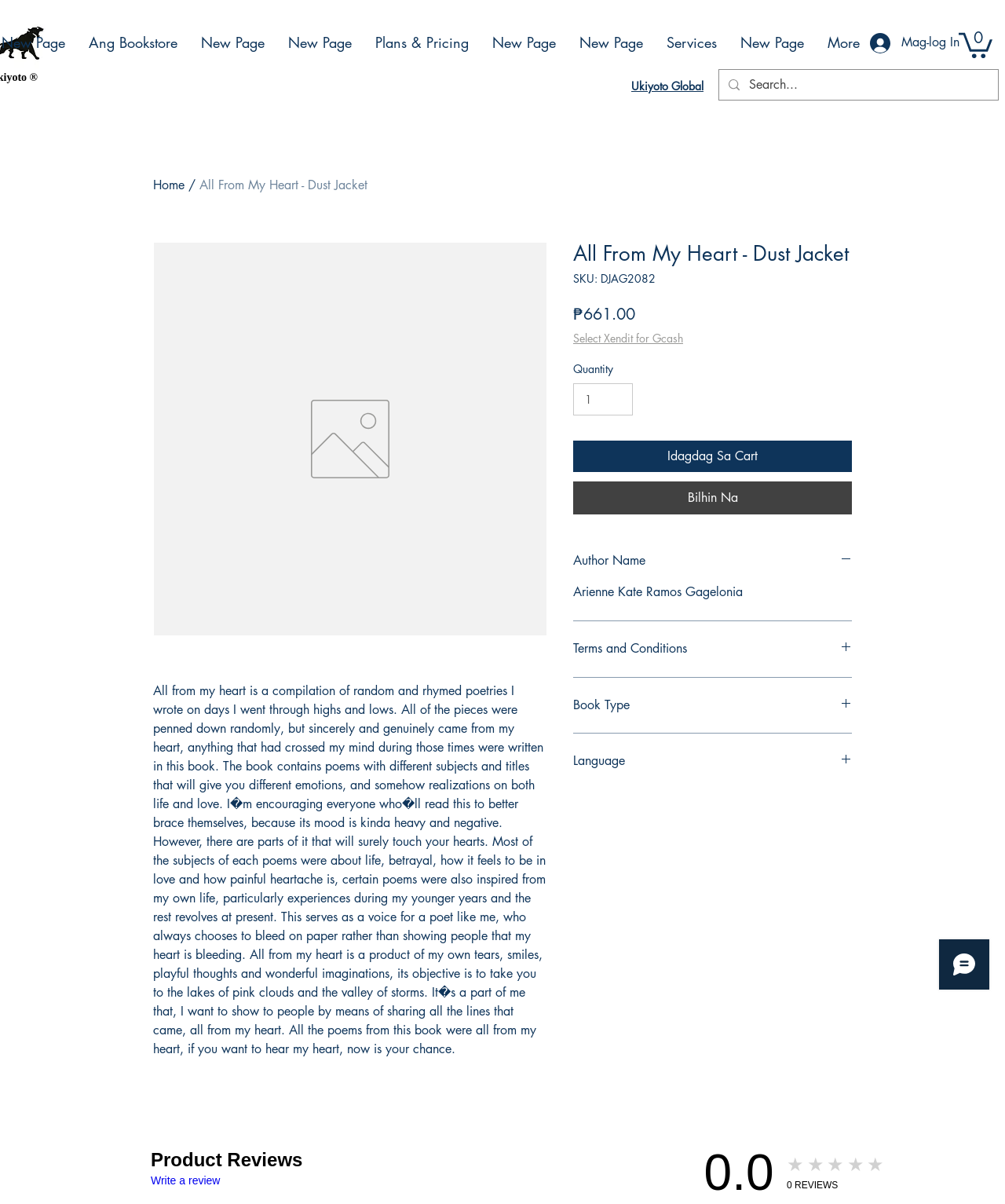Please locate the bounding box coordinates of the region I need to click to follow this instruction: "Add to cart".

[0.57, 0.366, 0.848, 0.392]